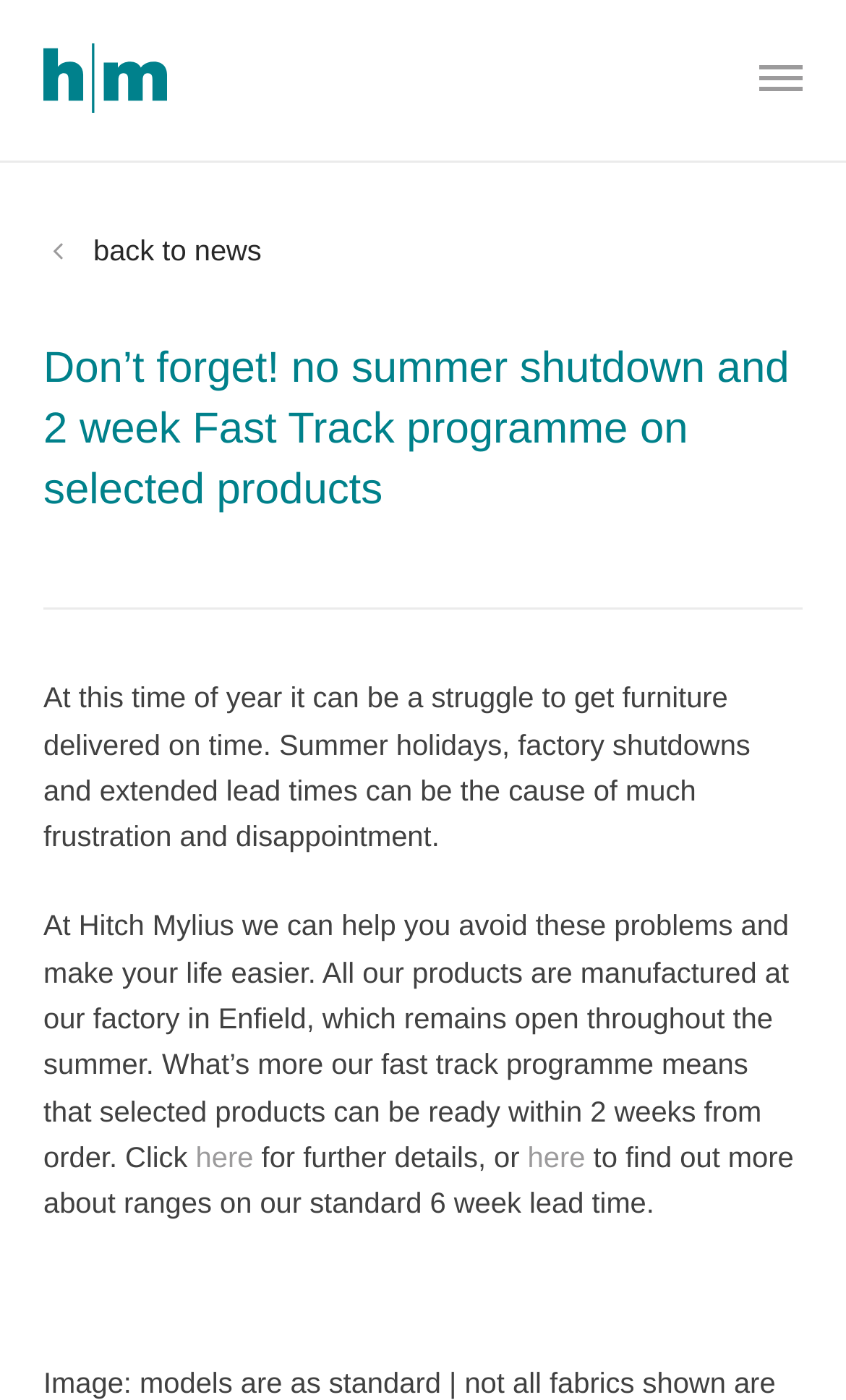How can I find out more about the fast track programme? Based on the screenshot, please respond with a single word or phrase.

Click here